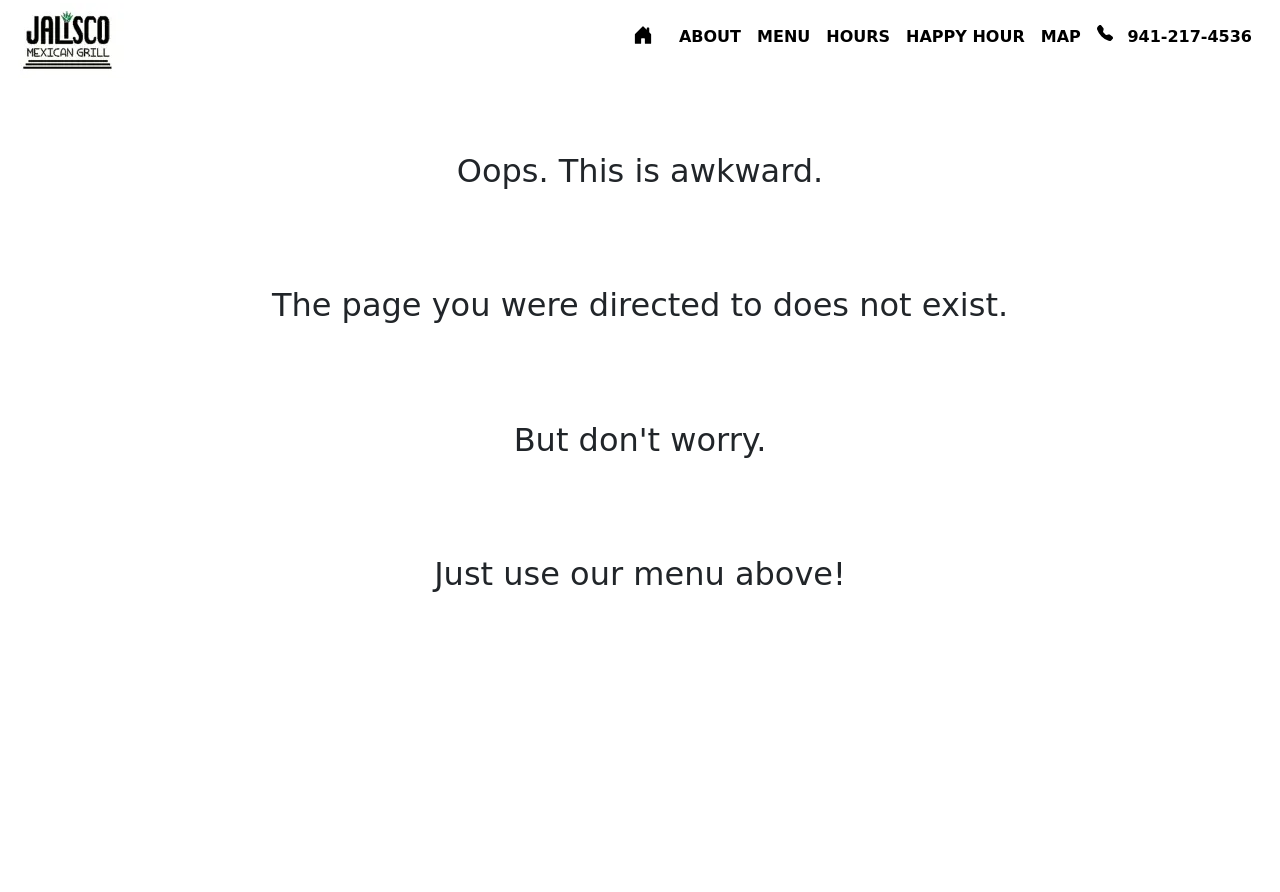What type of restaurant is this?
Using the information from the image, provide a comprehensive answer to the question.

Based on the links provided at the top of the page, such as 'mexican restaurant home', it can be inferred that this is a Mexican restaurant.